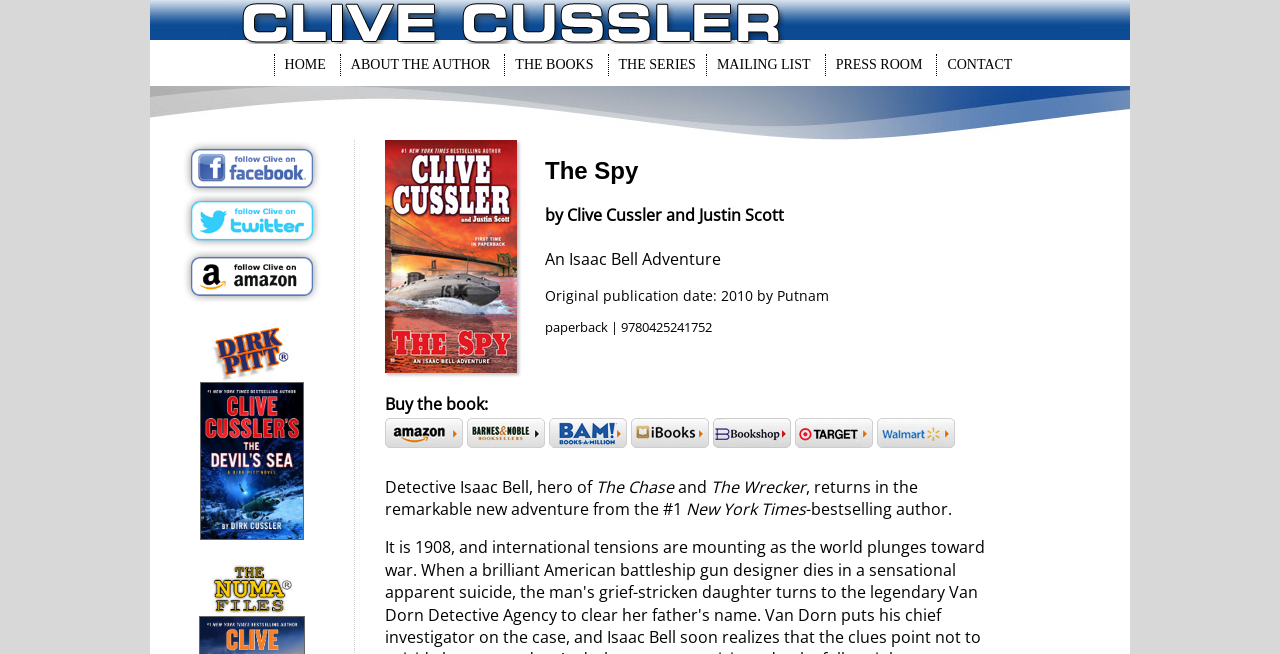Please find the bounding box coordinates of the section that needs to be clicked to achieve this instruction: "Explore the series".

[0.475, 0.083, 0.551, 0.117]